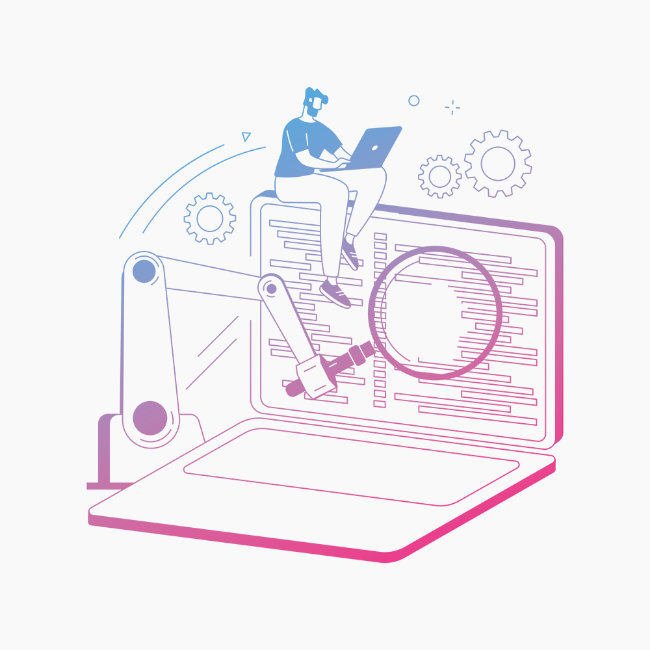Elaborate on the image with a comprehensive description.

The illustration showcases a modern and dynamic workspace, emphasizing the integration of technology and innovation. At the center, a laptop displays binary code or programming scripts, highlighting the digital framework of modern solutions. Perched atop the laptop is a person engaged with a laptop, symbolizing collaboration and creativity in a digital environment. To the left, an articulated robotic arm showcases automation's role in processing and analyzing data. Surrounding elements include gears, representing the mechanics of innovation, and a magnifying glass, symbolizing scrutiny and focus on detail. This visual encapsulates the essence of Bravura Technologies' mission to streamline the event management process through cutting-edge software solutions, making tasks efficient and manageable.